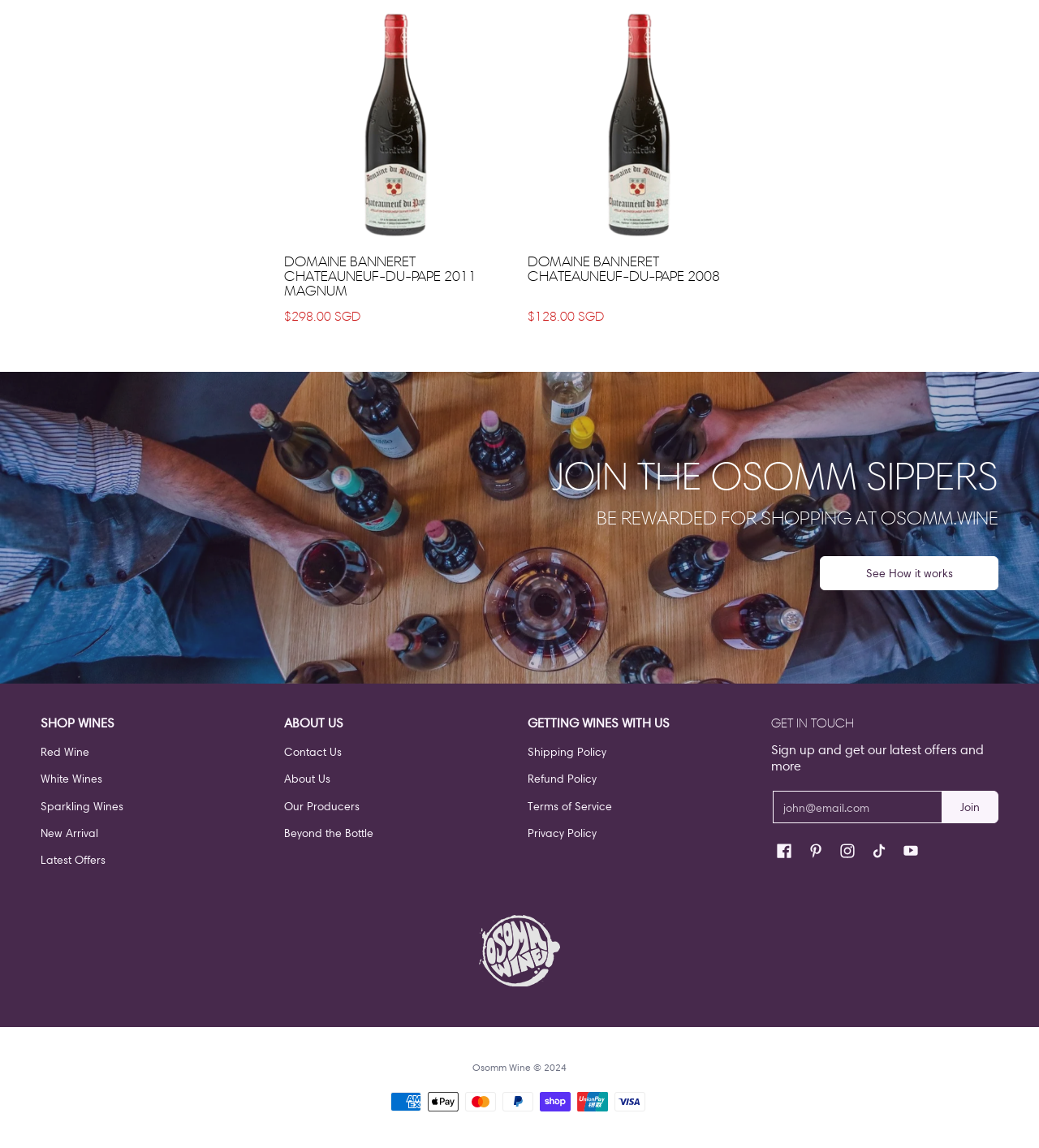Give a one-word or short-phrase answer to the following question: 
What is the purpose of the 'Add to Cart' button?

To add a product to the shopping cart